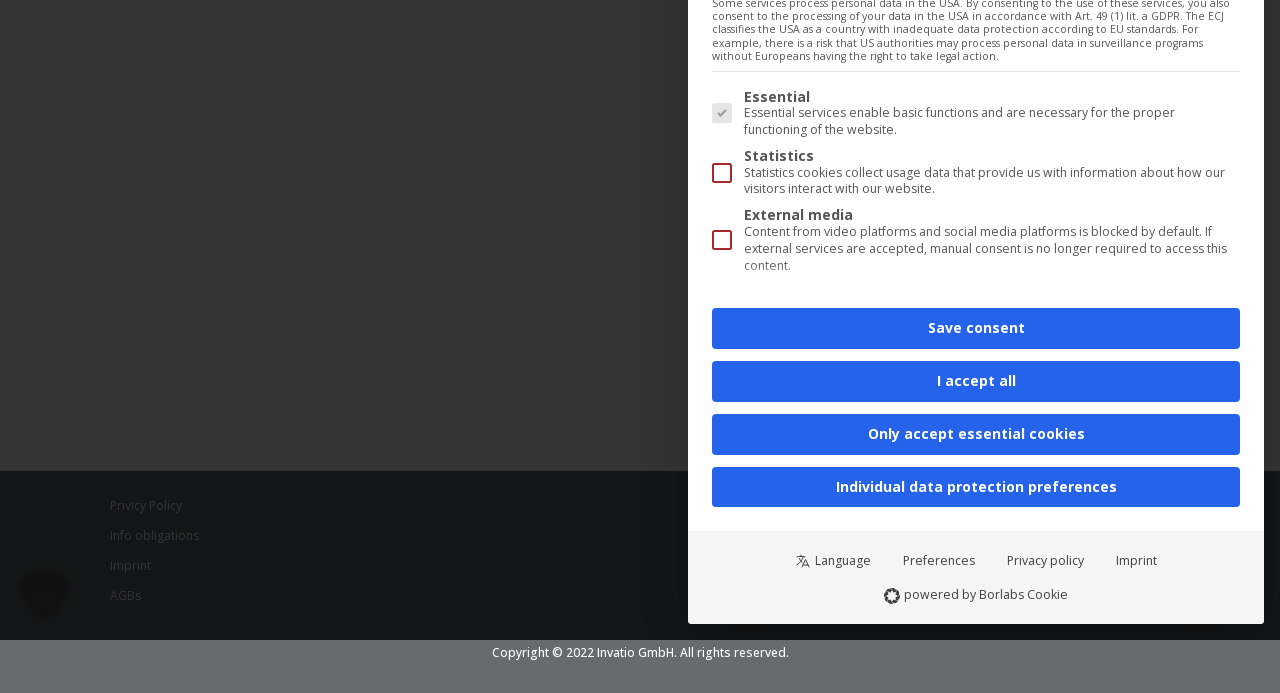Locate the bounding box coordinates for the element described below: "I accept all". The coordinates must be four float values between 0 and 1, formatted as [left, top, right, bottom].

[0.556, 0.521, 0.969, 0.58]